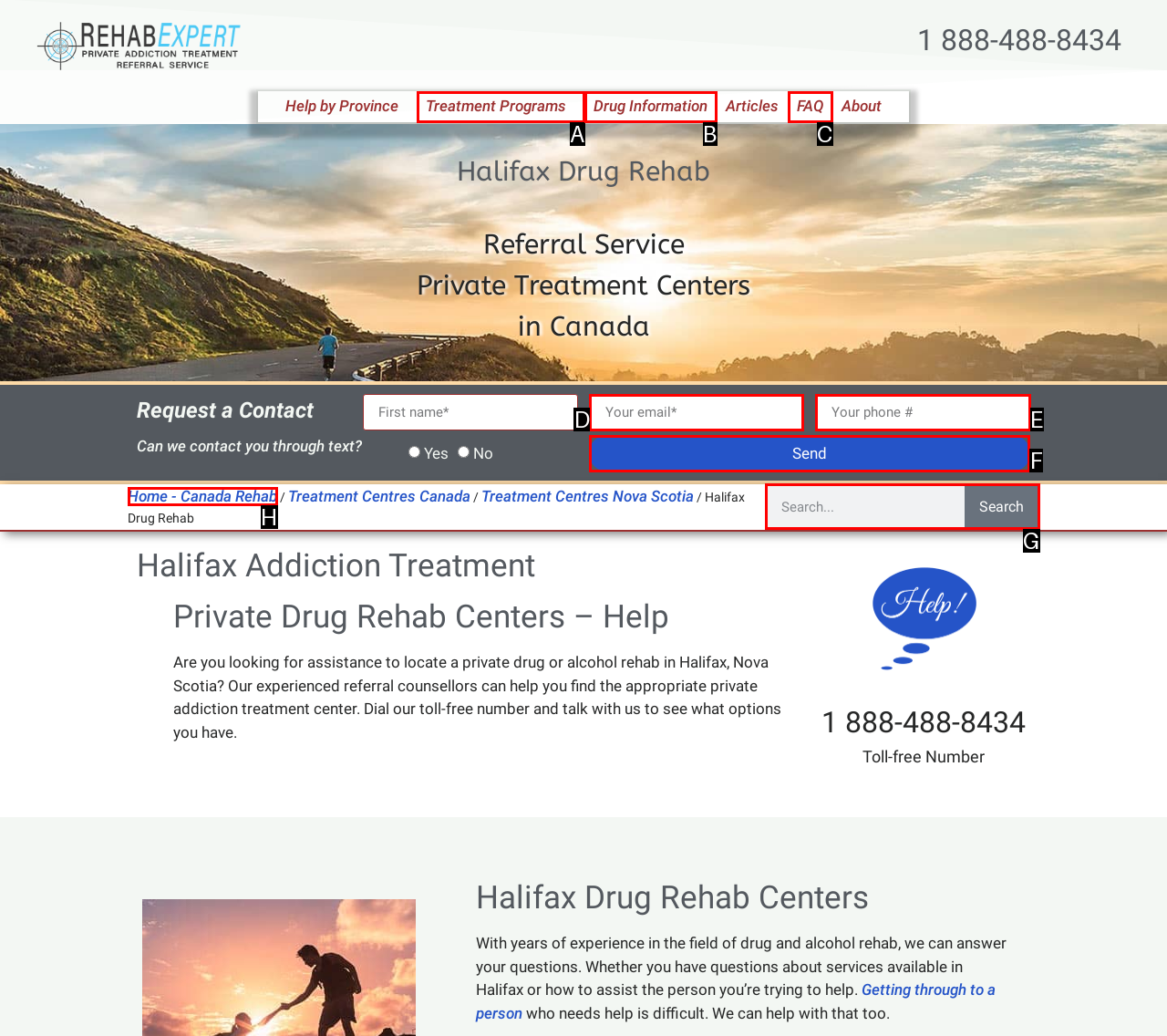Identify the correct UI element to click to follow this instruction: Search for treatment centers
Respond with the letter of the appropriate choice from the displayed options.

G